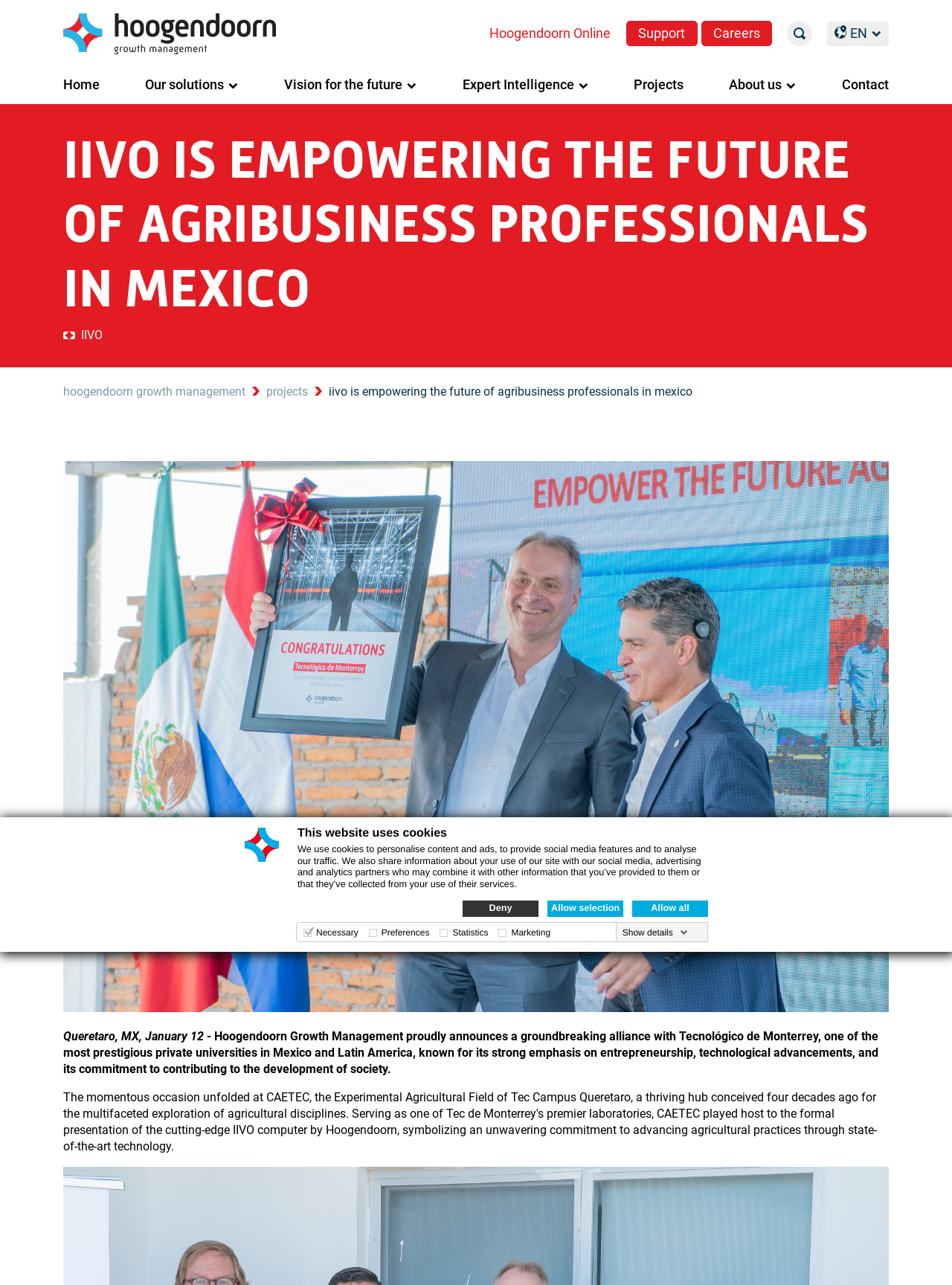What is the name of the university Hoogendoorn Growth Management is partnering with?
Using the screenshot, give a one-word or short phrase answer.

Tecnológico de Monterrey